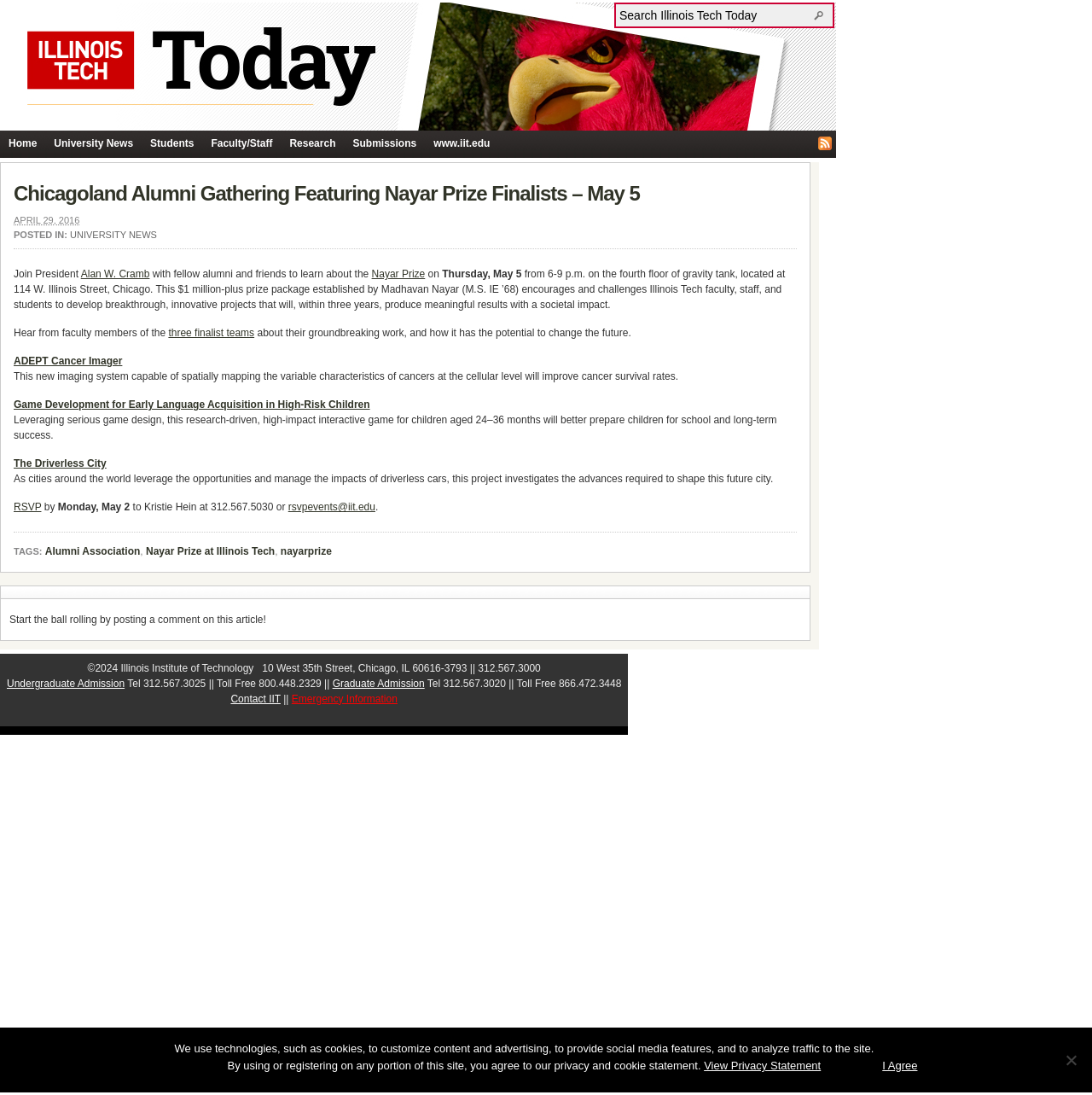Identify the bounding box coordinates of the clickable region to carry out the given instruction: "Learn about Nayar Prize".

[0.34, 0.245, 0.389, 0.256]